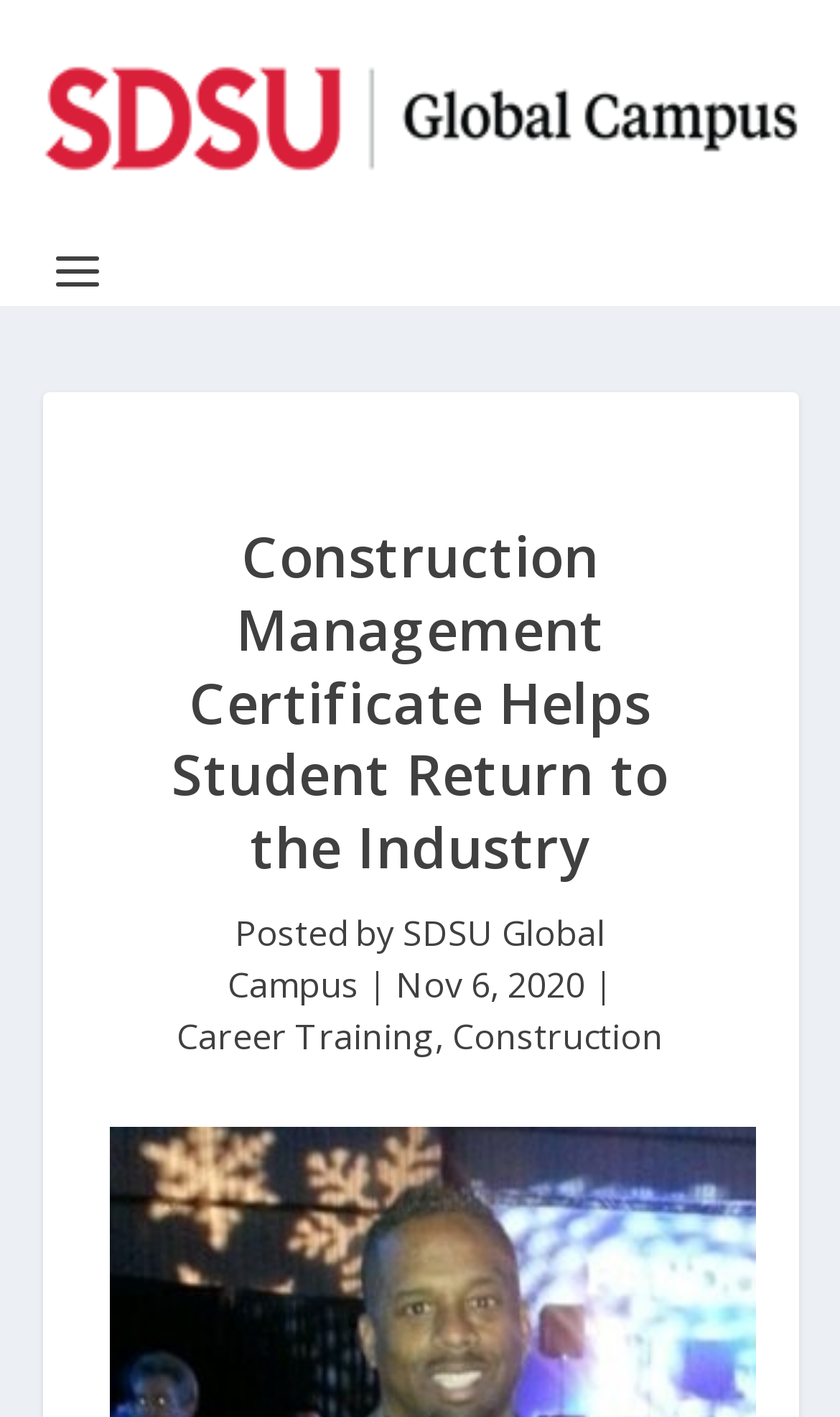Please specify the bounding box coordinates in the format (top-left x, top-left y, bottom-right x, bottom-right y), with all values as floating point numbers between 0 and 1. Identify the bounding box of the UI element described by: Construction

[0.538, 0.715, 0.79, 0.748]